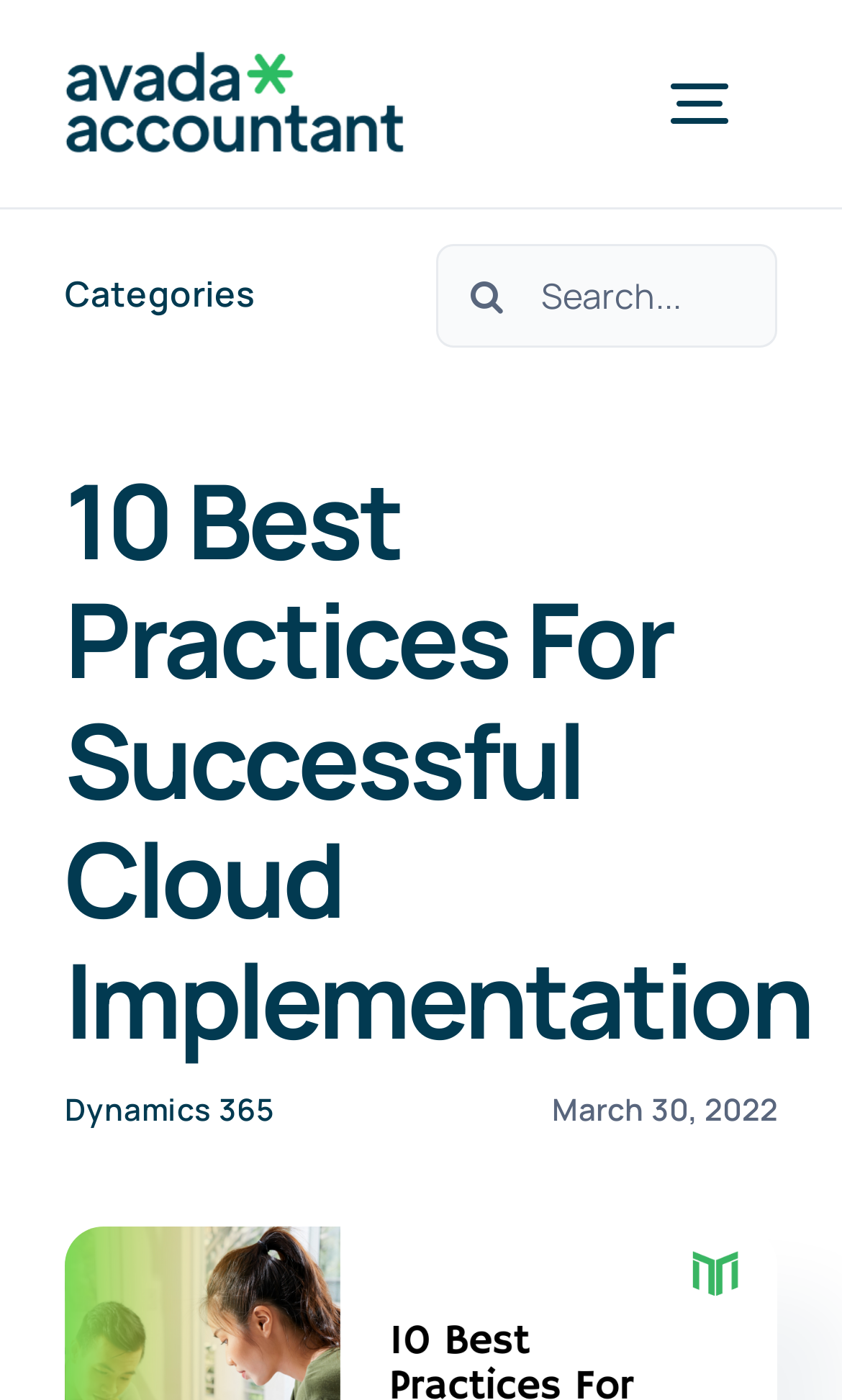What is the category of the link 'Dynamics 365'?
Examine the image and give a concise answer in one word or a short phrase.

Categories